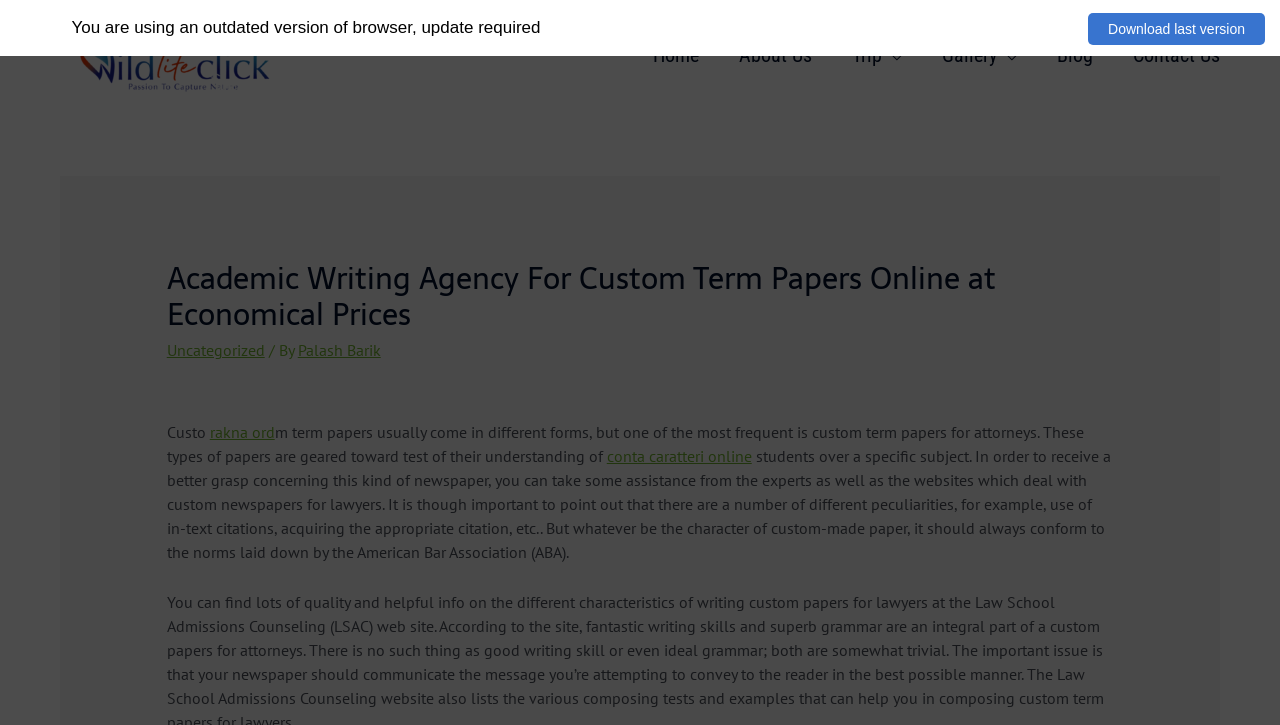Find the bounding box coordinates for the area you need to click to carry out the instruction: "Go to the 'October 2022' archives". The coordinates should be four float numbers between 0 and 1, indicated as [left, top, right, bottom].

None